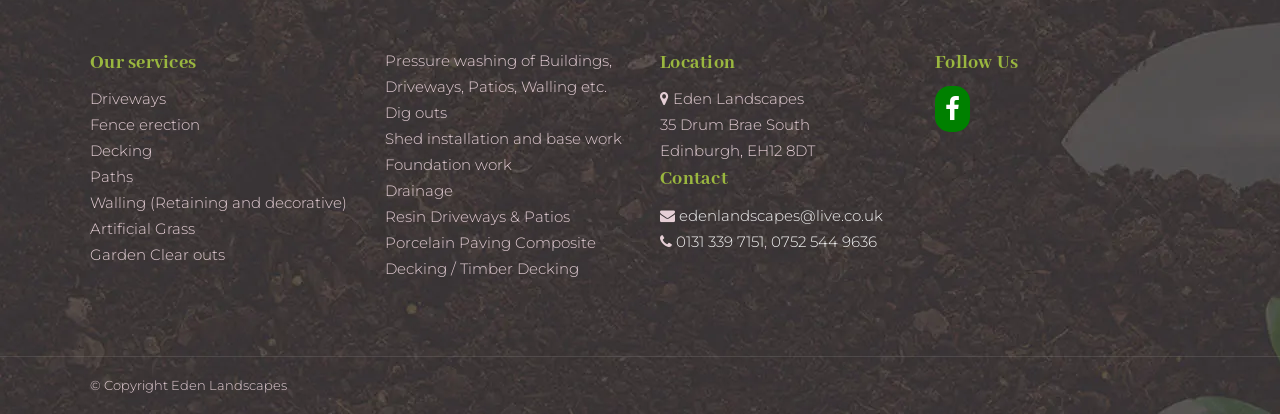Refer to the image and provide a thorough answer to this question:
Where is Eden Landscapes located?

According to the webpage, Eden Landscapes is located at 35 Drum Brae South, Edinburgh, EH12 8DT.